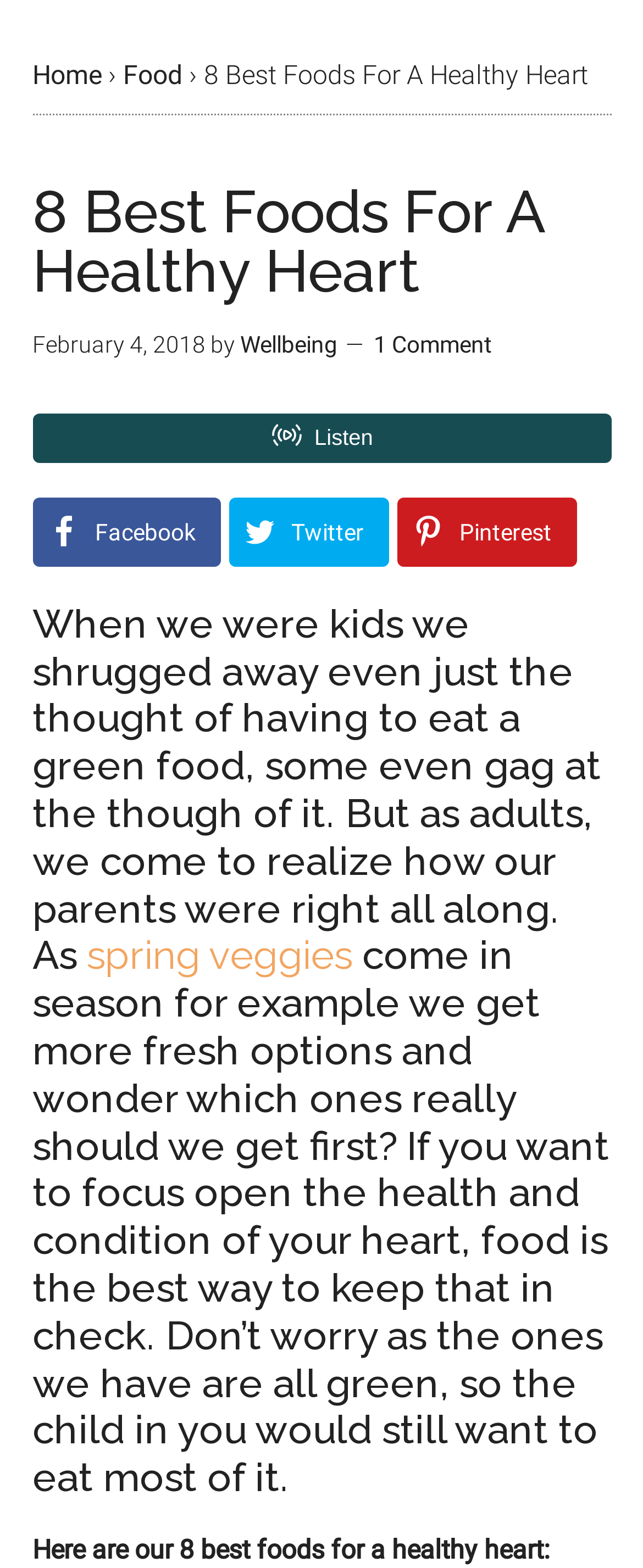From the element description Twitter, predict the bounding box coordinates of the UI element. The coordinates must be specified in the format (top-left x, top-left y, bottom-right x, bottom-right y) and should be within the 0 to 1 range.

[0.355, 0.317, 0.604, 0.361]